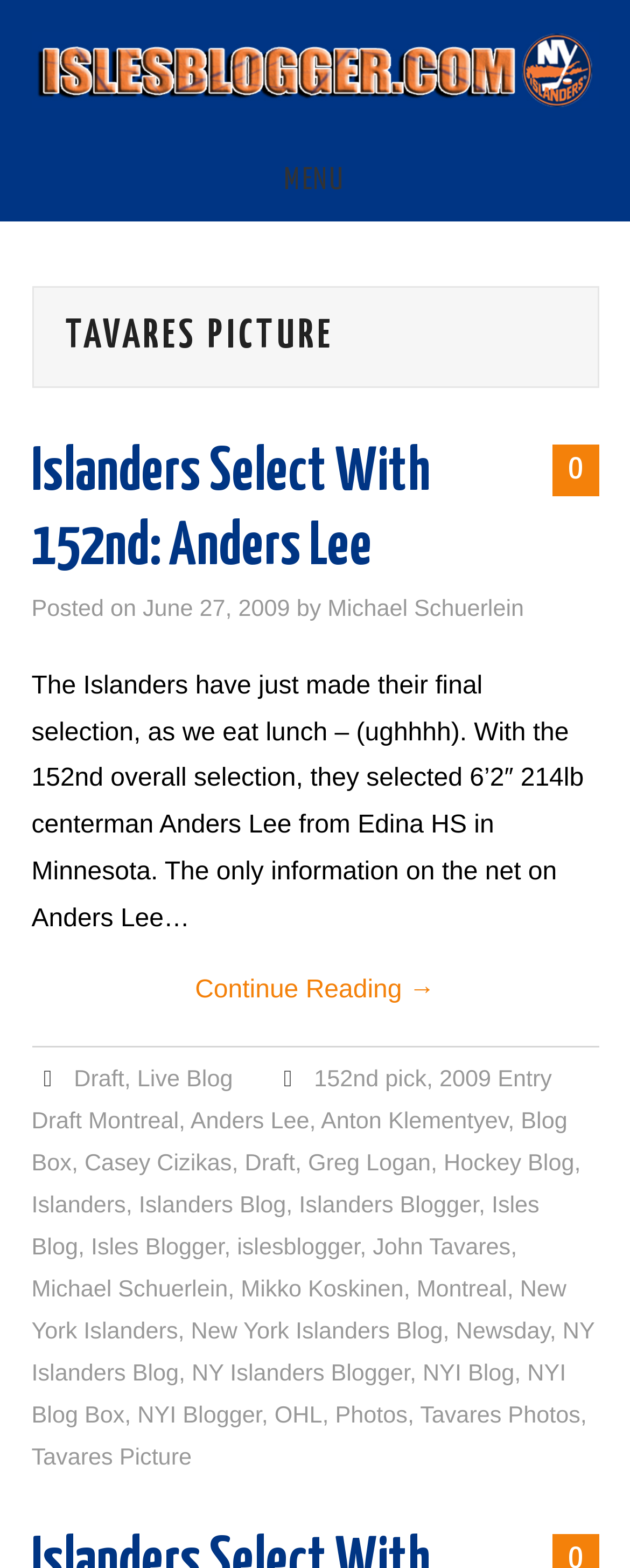Determine the bounding box coordinates for the area that needs to be clicked to fulfill this task: "Read the article 'Islanders Select With 152nd: Anders Lee'". The coordinates must be given as four float numbers between 0 and 1, i.e., [left, top, right, bottom].

[0.05, 0.278, 0.822, 0.373]